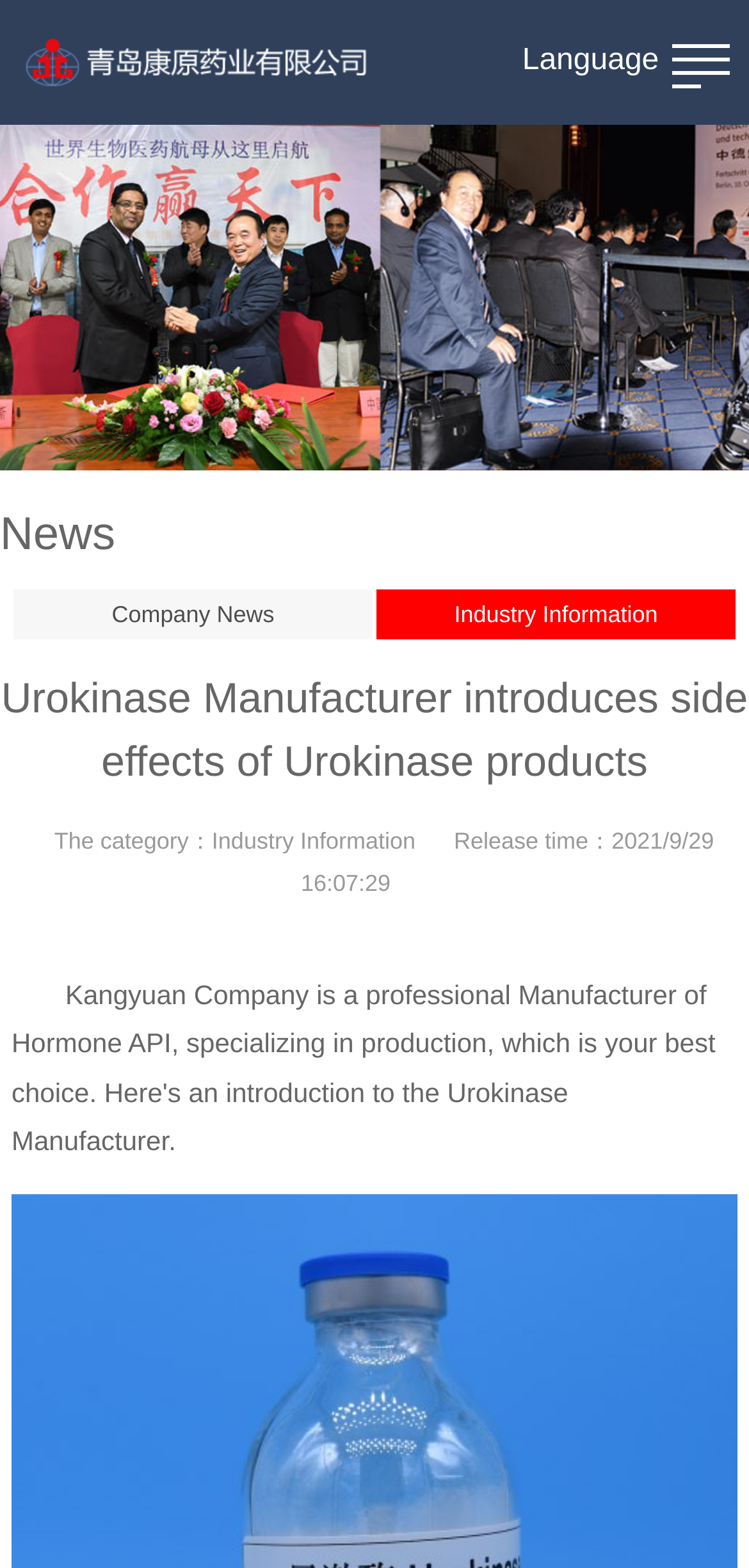What is the category of this article?
Provide a thorough and detailed answer to the question.

I determined the category by looking at the text 'The category：' and the link 'Industry Information' next to it, which suggests that the article belongs to the Industry Information category.